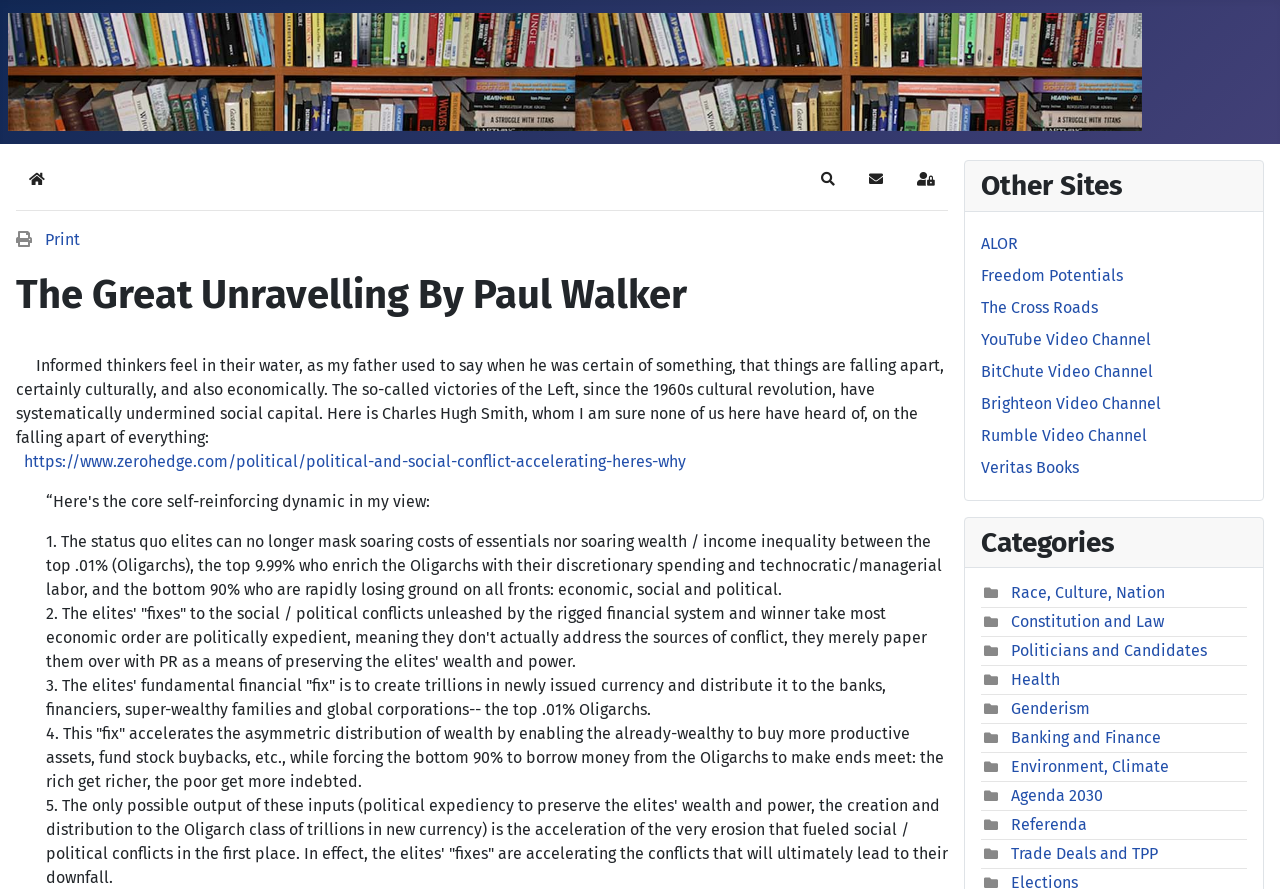Identify and provide the main heading of the webpage.

The Great Unravelling By Paul Walker